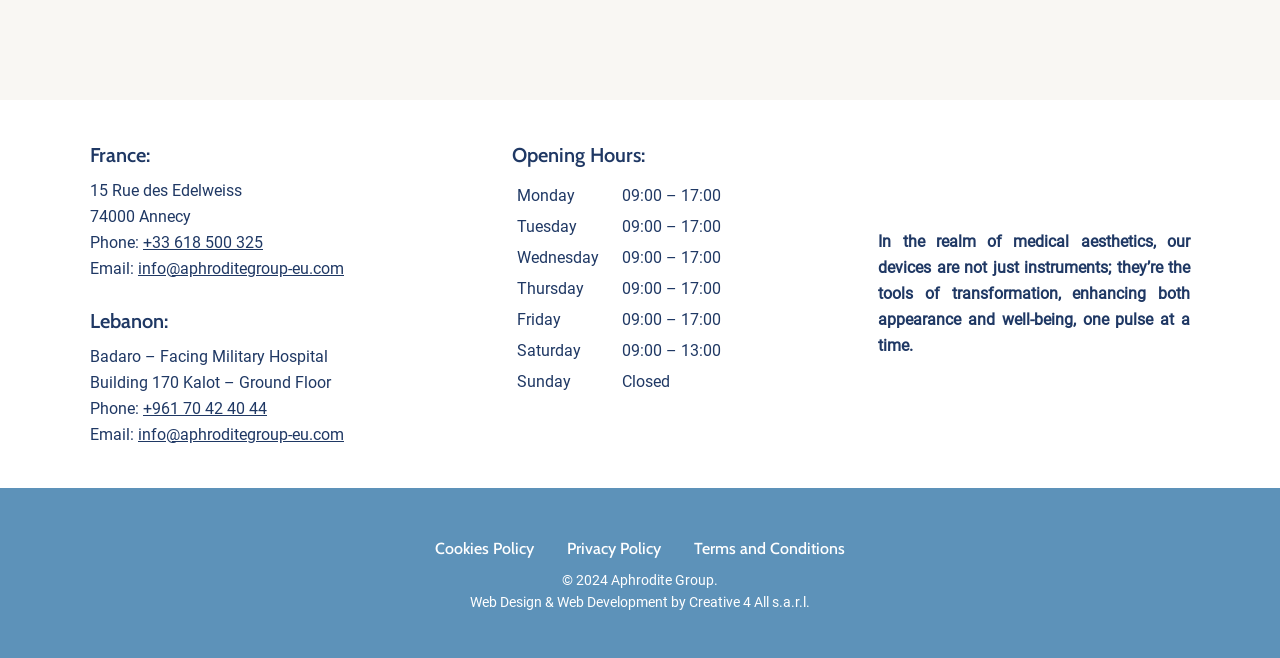What is the address in France?
Look at the image and provide a short answer using one word or a phrase.

15 Rue des Edelweiss, 74000 Annecy